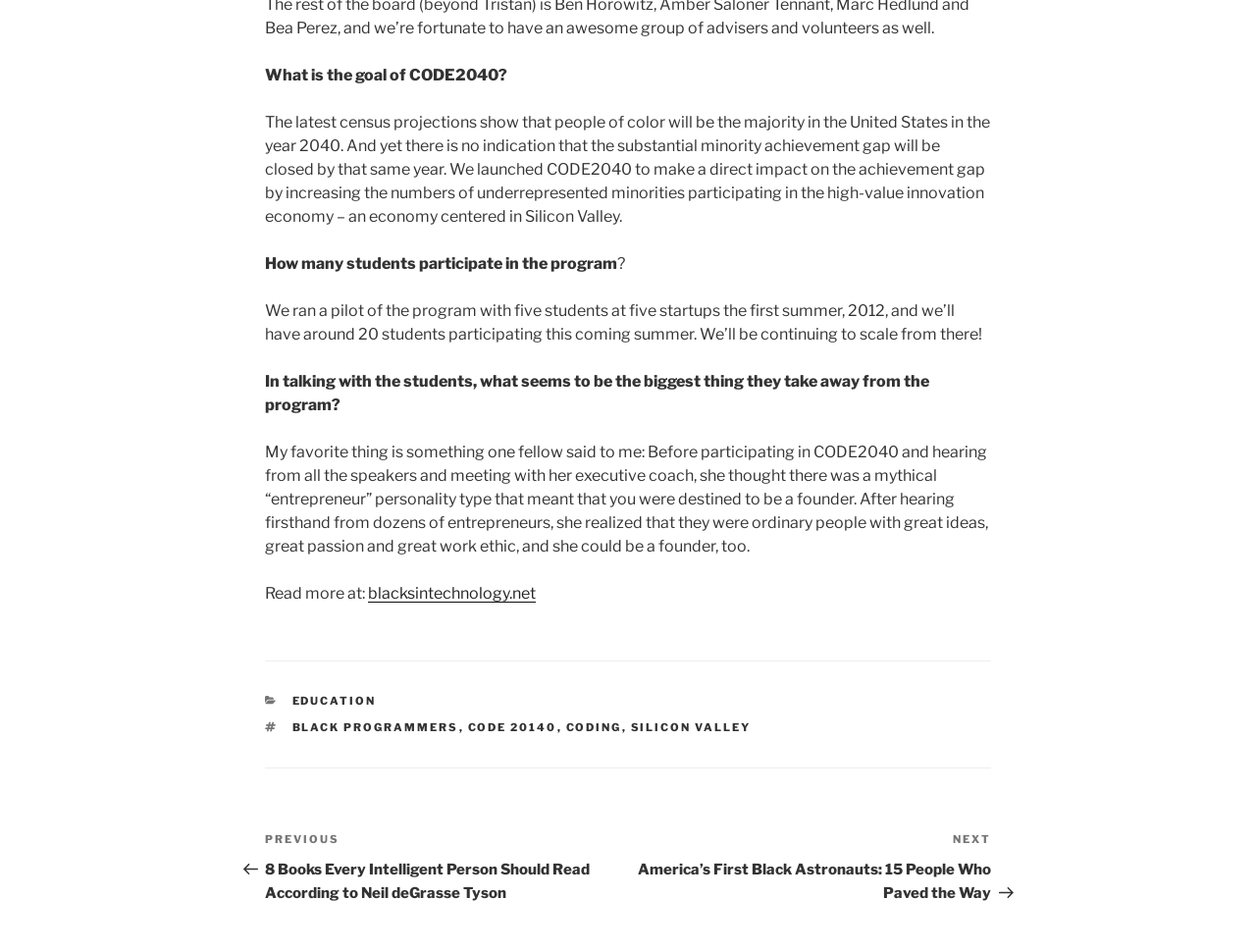Provide the bounding box coordinates for the area that should be clicked to complete the instruction: "Read the previous post".

[0.211, 0.873, 0.5, 0.947]